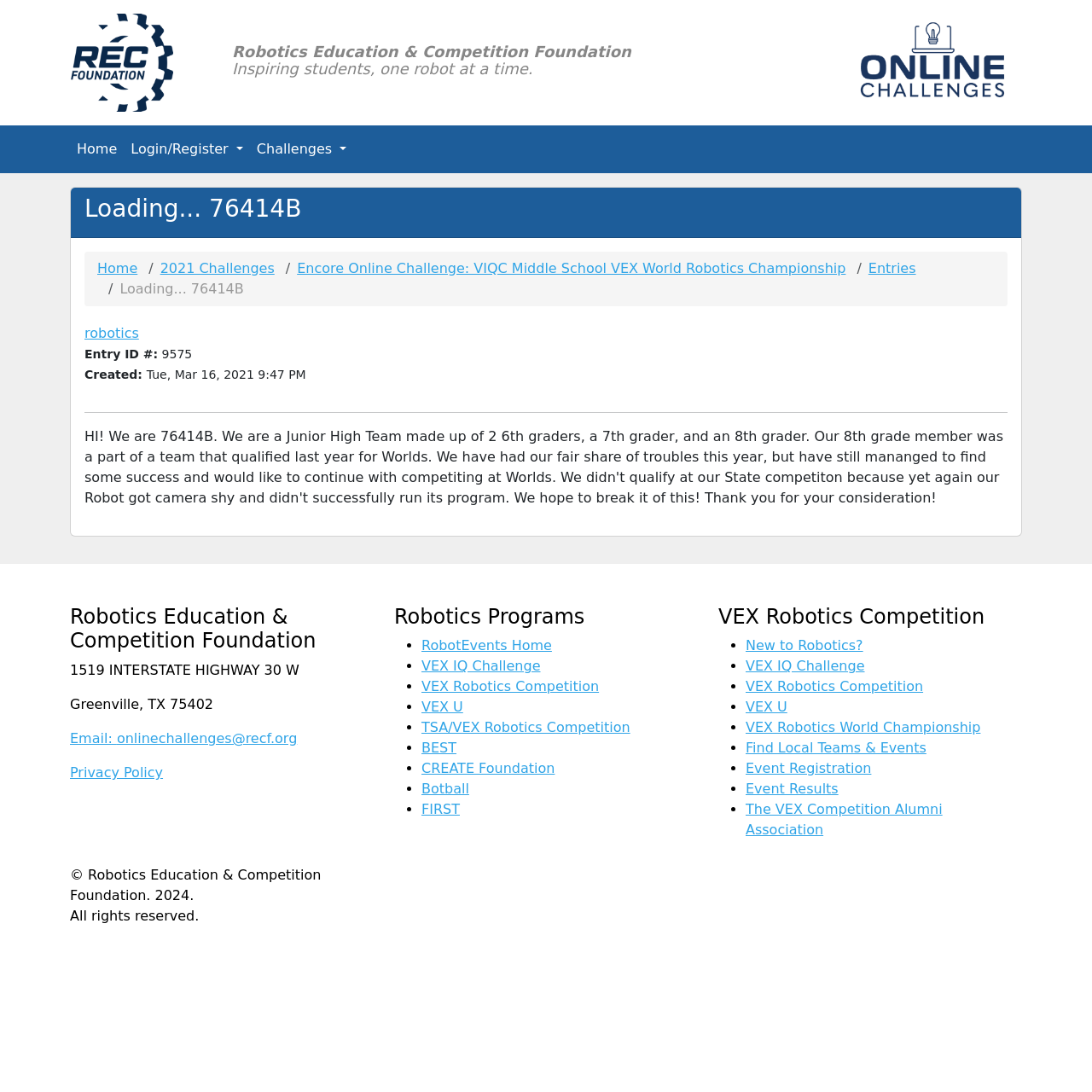Predict the bounding box coordinates of the area that should be clicked to accomplish the following instruction: "Check 'Entries'". The bounding box coordinates should consist of four float numbers between 0 and 1, i.e., [left, top, right, bottom].

[0.795, 0.238, 0.839, 0.253]